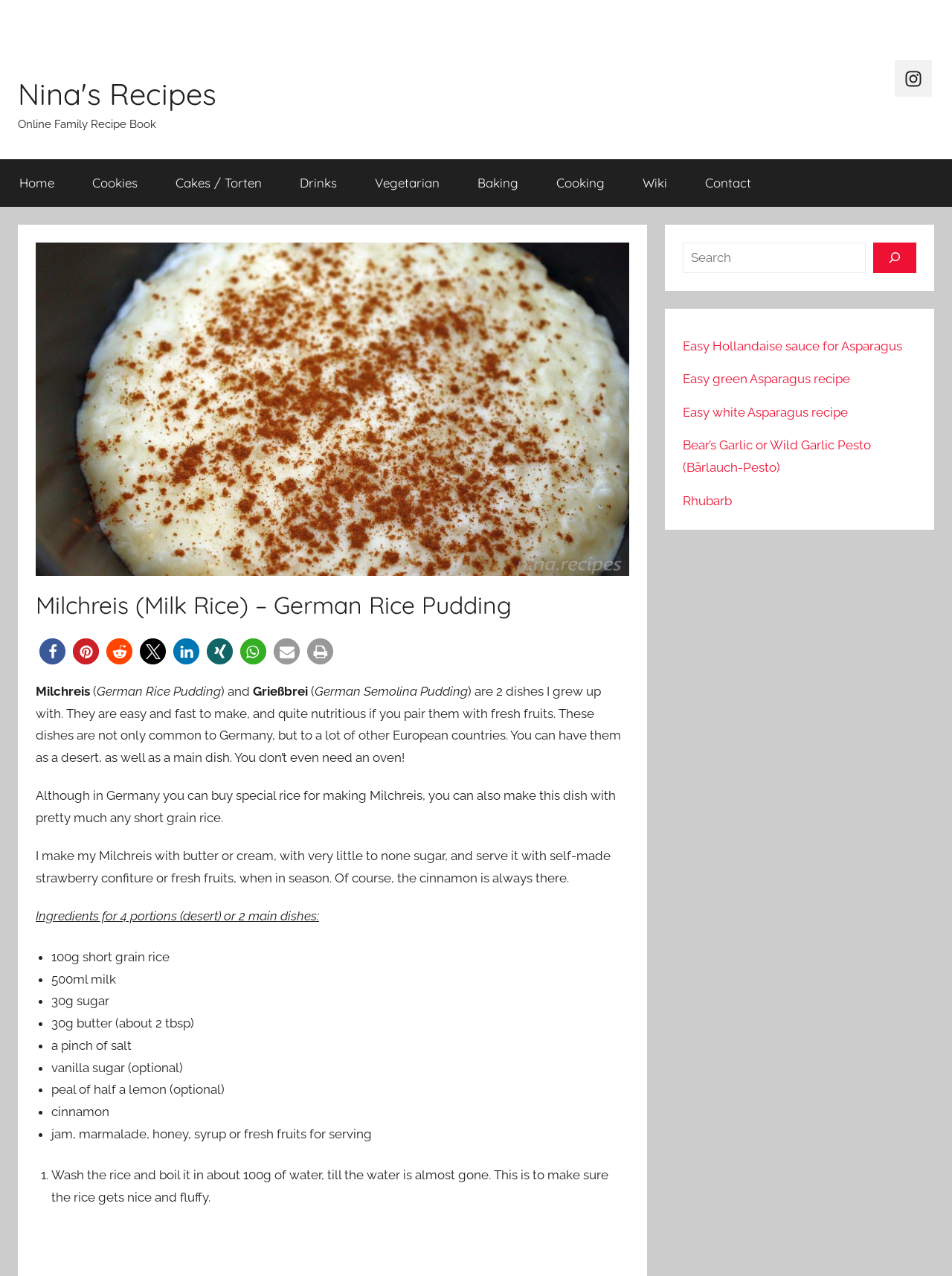Reply to the question with a single word or phrase:
What is the search function located at?

top right corner